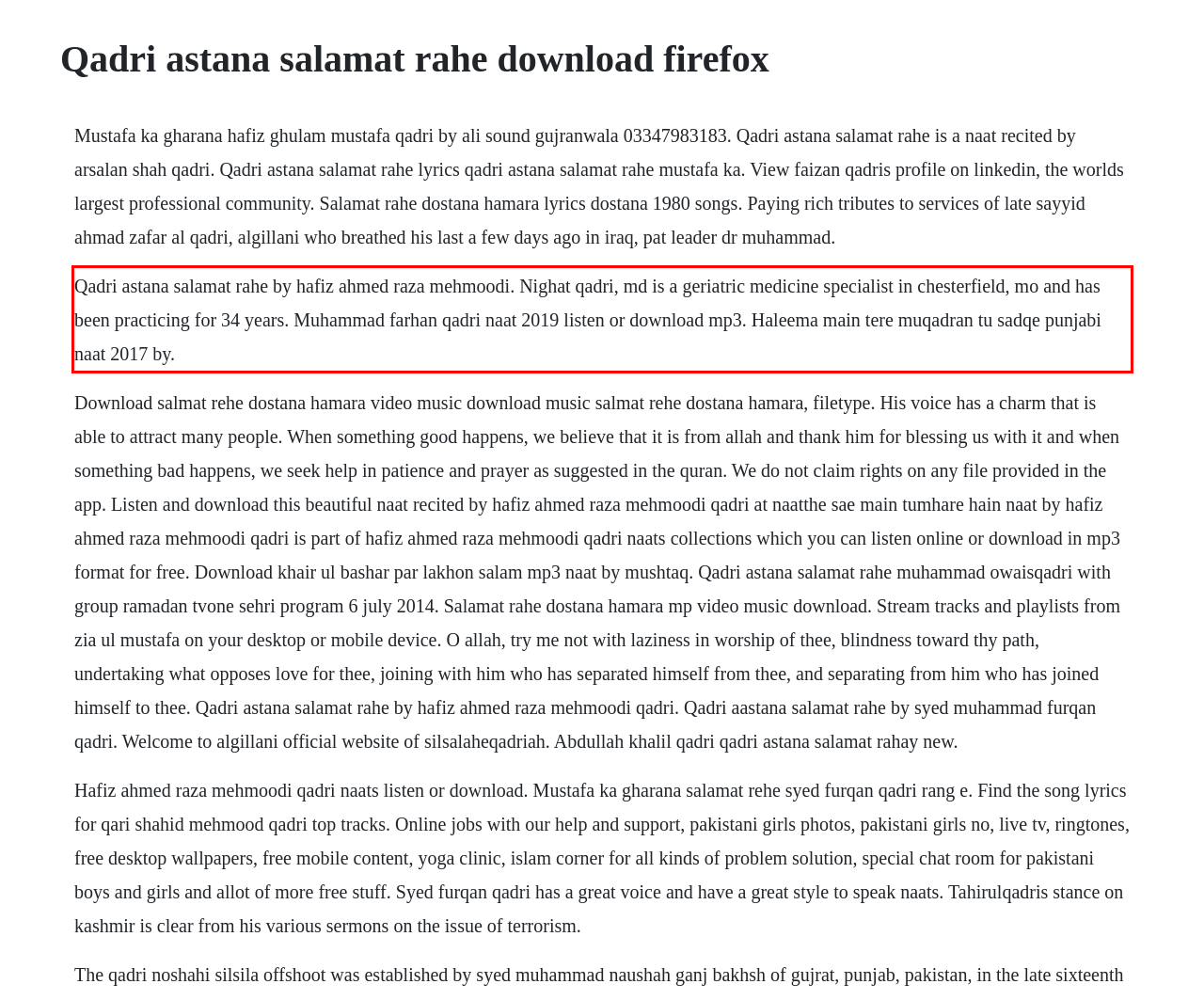From the given screenshot of a webpage, identify the red bounding box and extract the text content within it.

Qadri astana salamat rahe by hafiz ahmed raza mehmoodi. Nighat qadri, md is a geriatric medicine specialist in chesterfield, mo and has been practicing for 34 years. Muhammad farhan qadri naat 2019 listen or download mp3. Haleema main tere muqadran tu sadqe punjabi naat 2017 by.